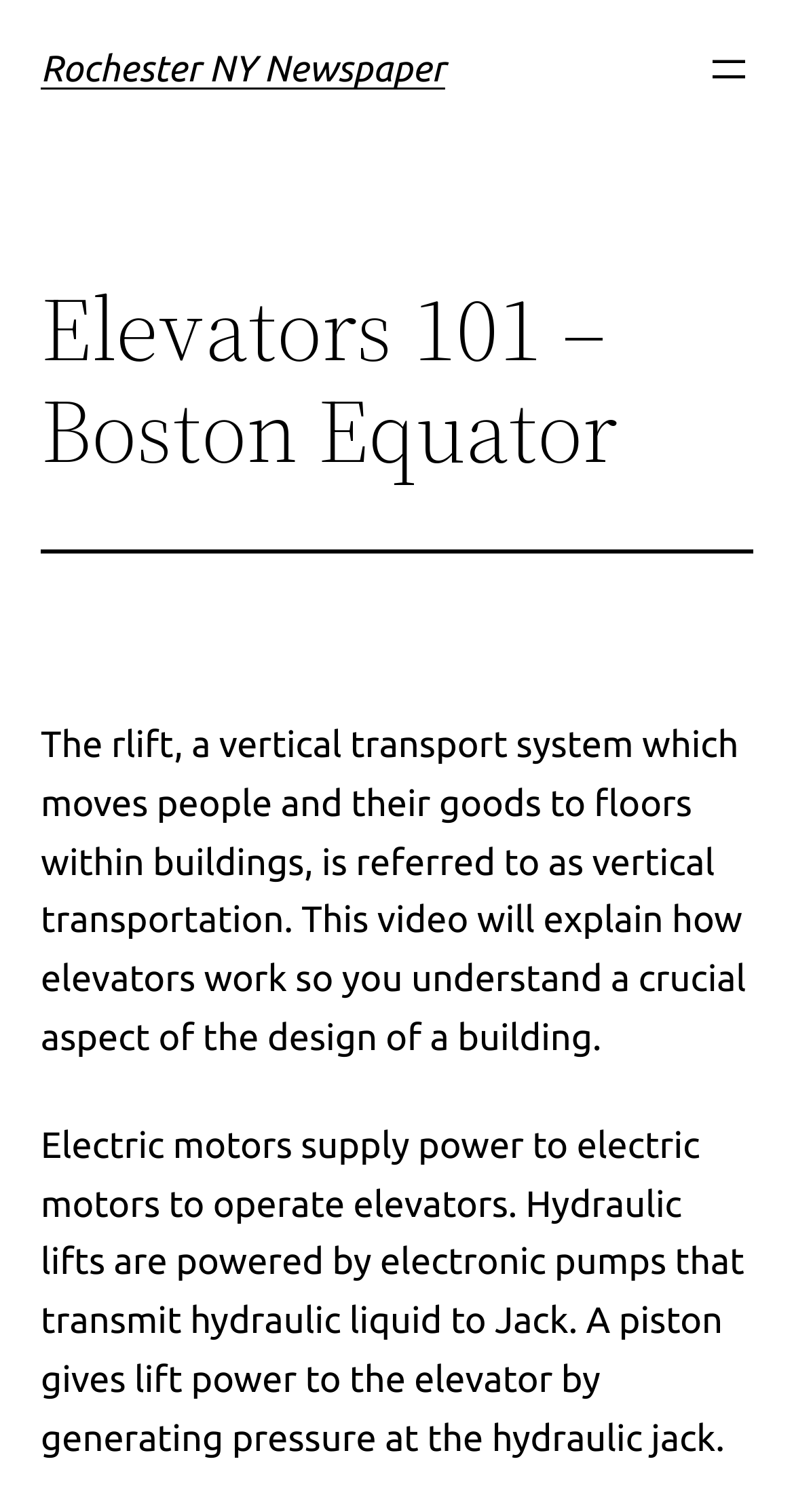What is referred to as vertical transportation?
Look at the screenshot and respond with a single word or phrase.

The rlift